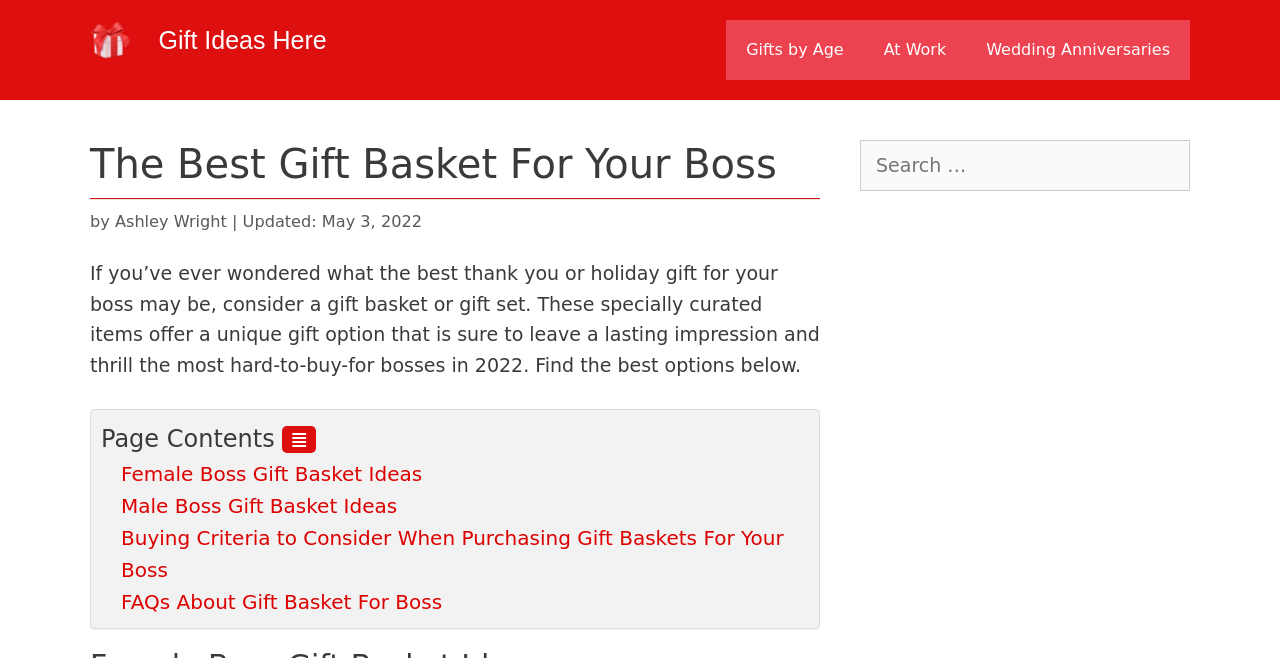Identify the bounding box coordinates of the section that should be clicked to achieve the task described: "Call the phone number".

None